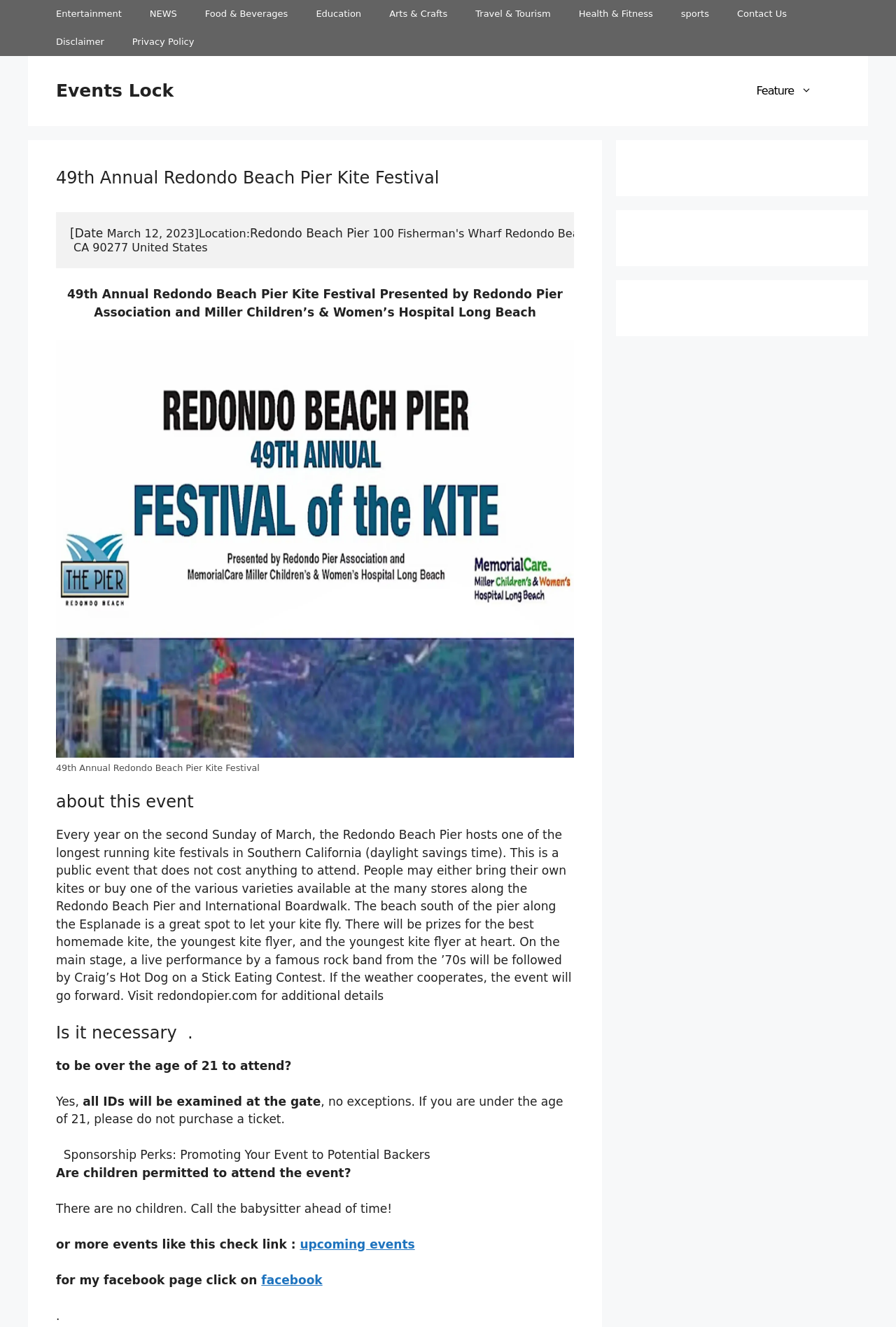Kindly determine the bounding box coordinates for the area that needs to be clicked to execute this instruction: "View the 49th Annual Redondo Beach Pier Kite Festival event details".

[0.062, 0.127, 0.641, 0.142]